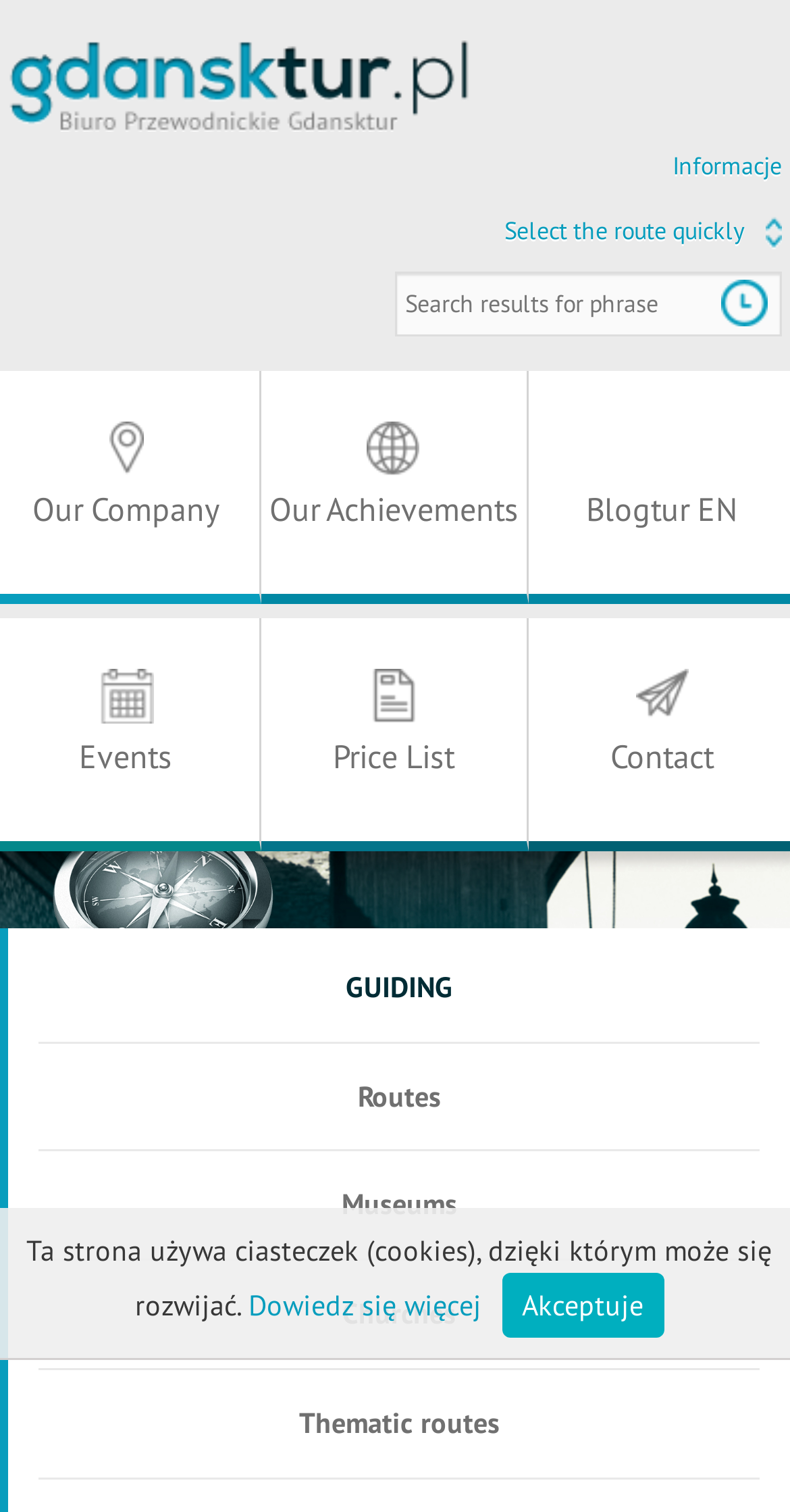Please identify the bounding box coordinates of the element I should click to complete this instruction: 'Check price list'. The coordinates should be given as four float numbers between 0 and 1, like this: [left, top, right, bottom].

[0.33, 0.409, 0.667, 0.556]